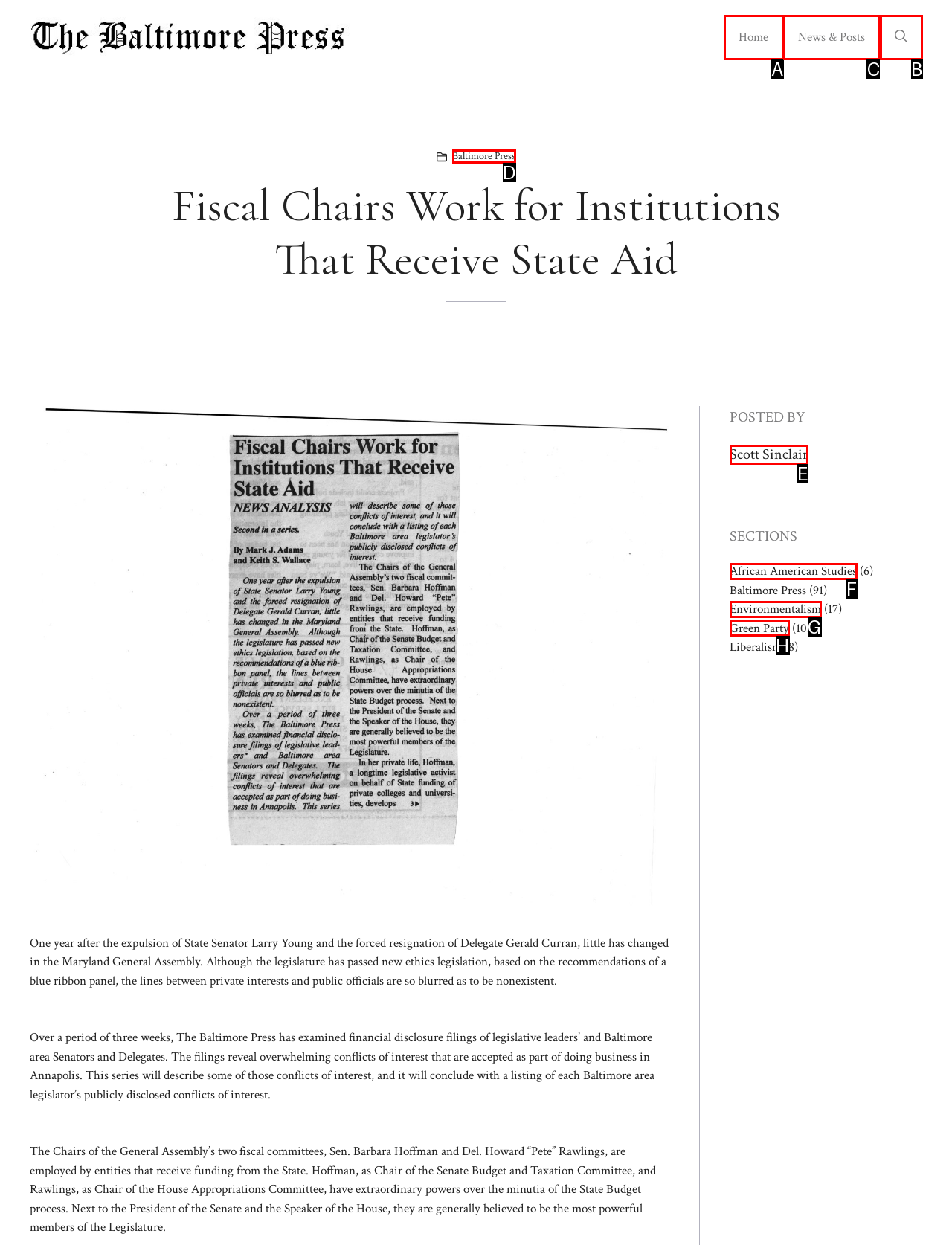To complete the instruction: Visit the 'News & Posts' page, which HTML element should be clicked?
Respond with the option's letter from the provided choices.

C